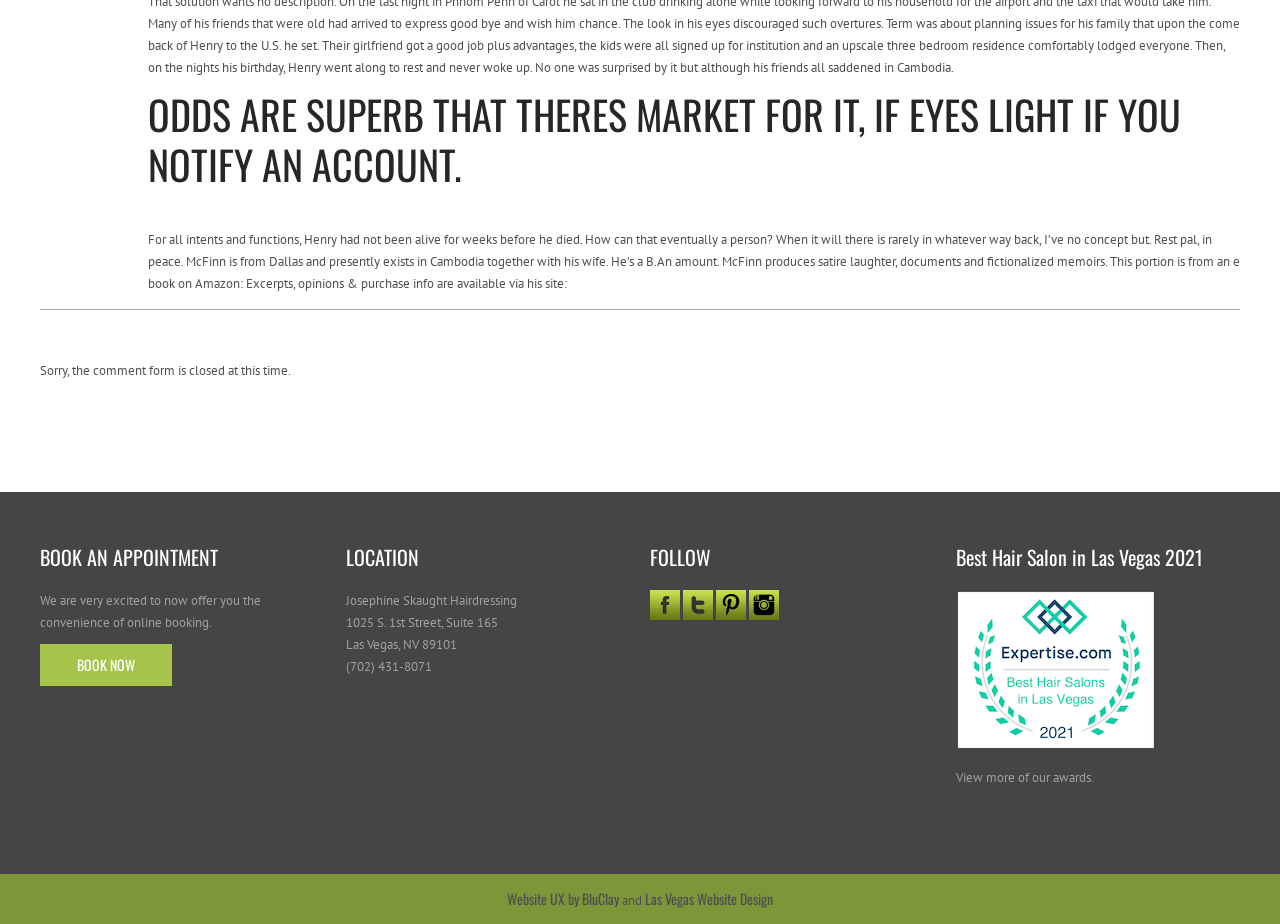What is the name of the hairdressing salon?
Refer to the image and provide a concise answer in one word or phrase.

Josephine Skaught Hairdressing